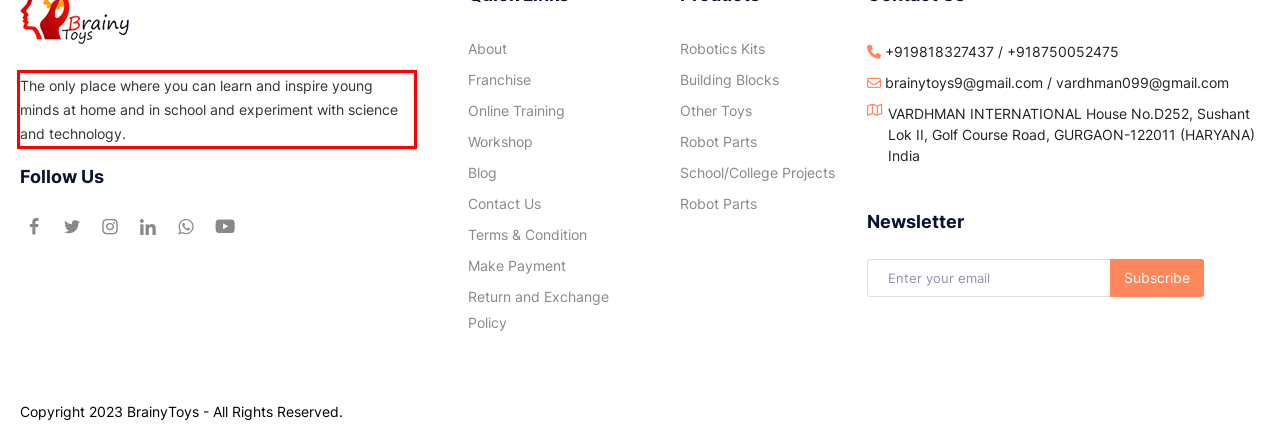Look at the provided screenshot of the webpage and perform OCR on the text within the red bounding box.

The only place where you can learn and inspire young minds at home and in school and experiment with science and technology.